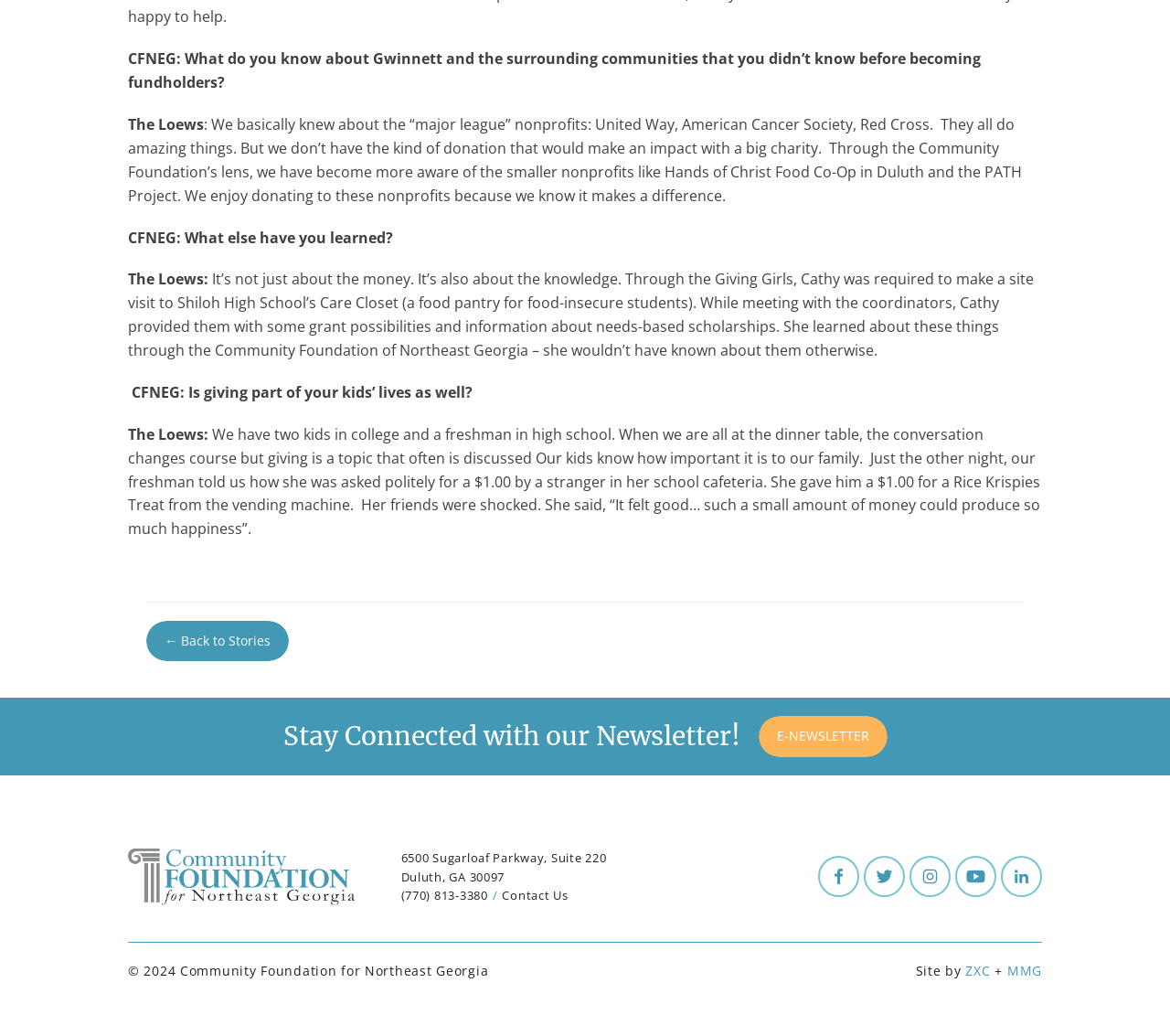Determine the bounding box coordinates of the region that needs to be clicked to achieve the task: "Call the phone number".

[0.343, 0.855, 0.417, 0.874]